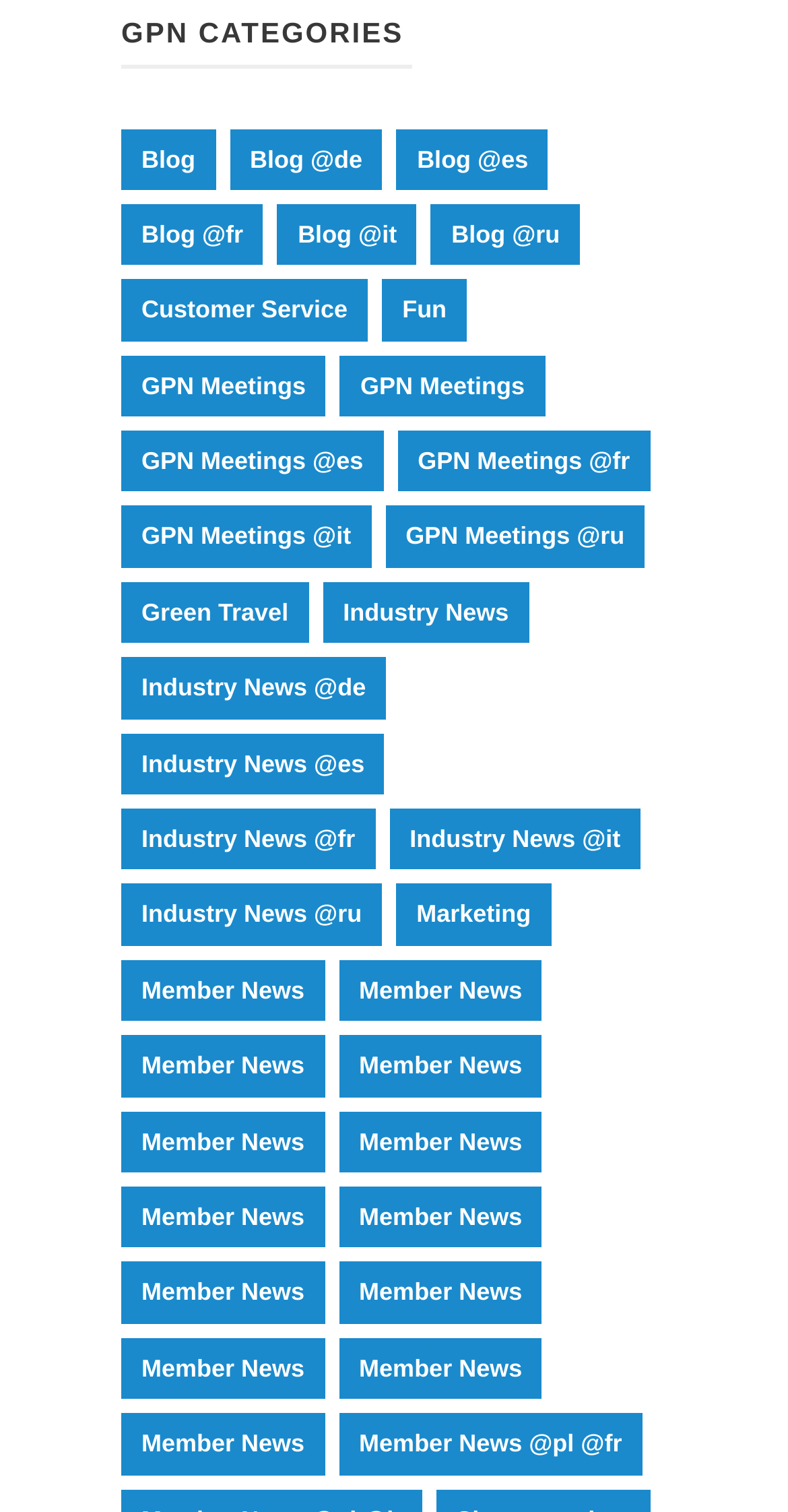Specify the bounding box coordinates of the area to click in order to execute this command: 'View blog posts'. The coordinates should consist of four float numbers ranging from 0 to 1, and should be formatted as [left, top, right, bottom].

[0.154, 0.085, 0.274, 0.126]